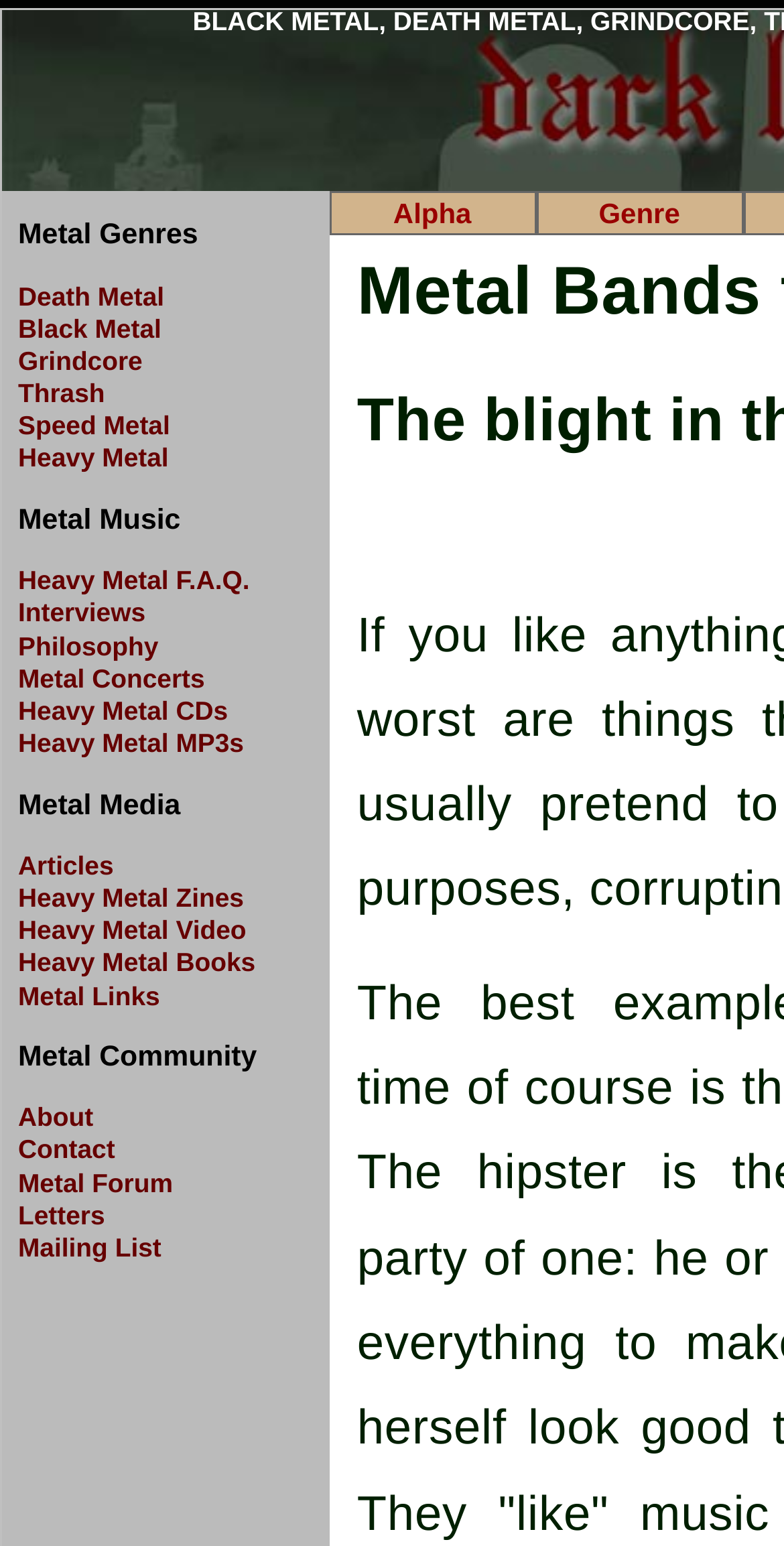Produce an extensive caption that describes everything on the webpage.

This webpage is dedicated to heavy metal music, specifically focusing on death metal and black metal. At the top, there are seven links to different sub-genres of heavy metal, including death metal, black metal, grindcore, thrash, speed metal, and heavy metal. Below these links, the text "Metal Music" is displayed. 

Further down, there are multiple links to various sections of the website, including heavy metal FAQs, interviews, philosophy, metal concerts, heavy metal CDs, and MP3s. The text "Metal Media" is situated above these links. 

The webpage also features links to articles, heavy metal zines, videos, books, and metal links. The text "Metal Community" is displayed above these links. 

At the bottom of the page, there are links to the about section, contact information, a metal forum, letters, and a mailing list. Additionally, there are two links, "Alpha" and "Genre", situated at the bottom right of the page.